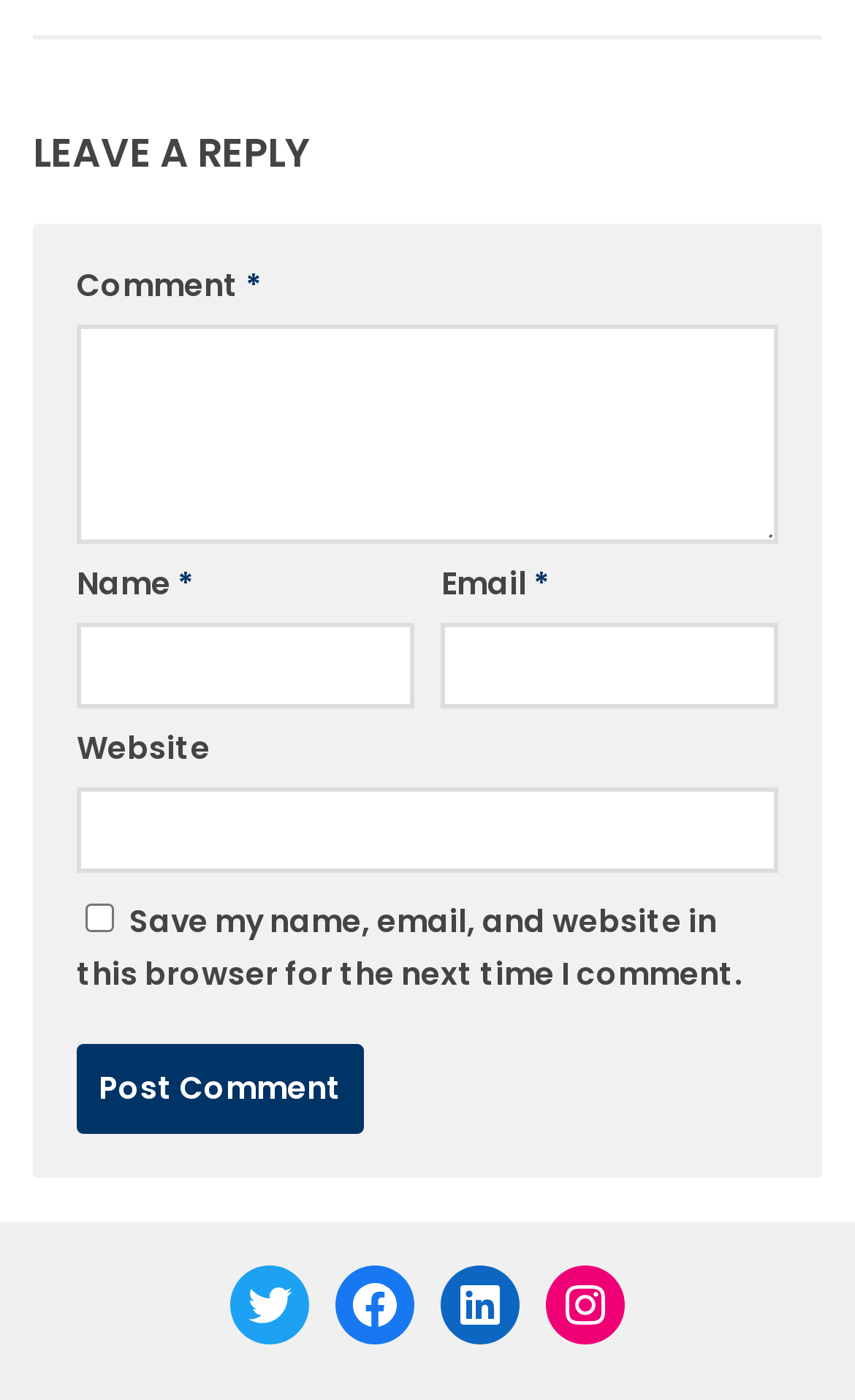Please find the bounding box coordinates of the section that needs to be clicked to achieve this instruction: "Post a comment".

[0.09, 0.746, 0.426, 0.81]